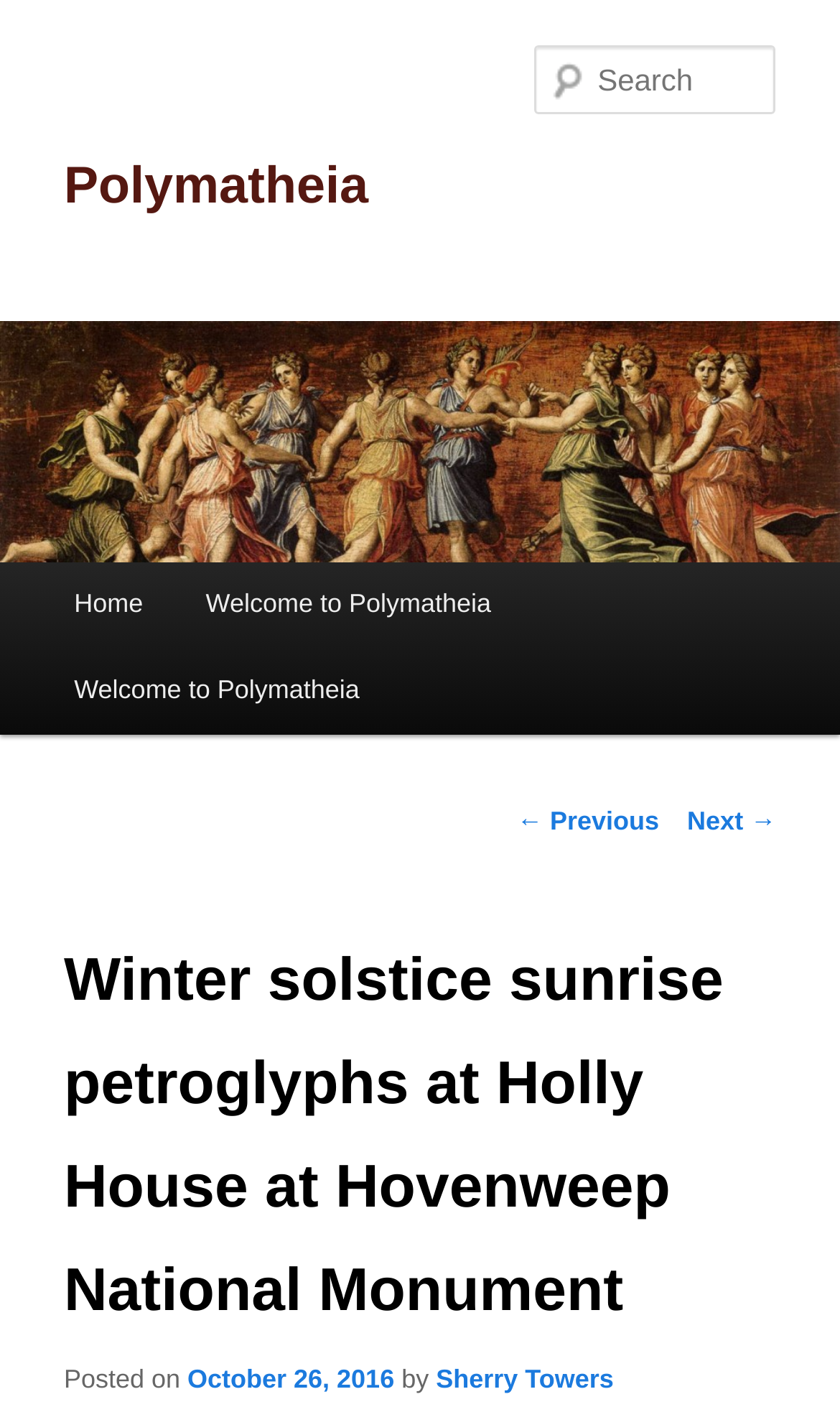Please specify the coordinates of the bounding box for the element that should be clicked to carry out this instruction: "Visit API Evangelist website". The coordinates must be four float numbers between 0 and 1, formatted as [left, top, right, bottom].

None